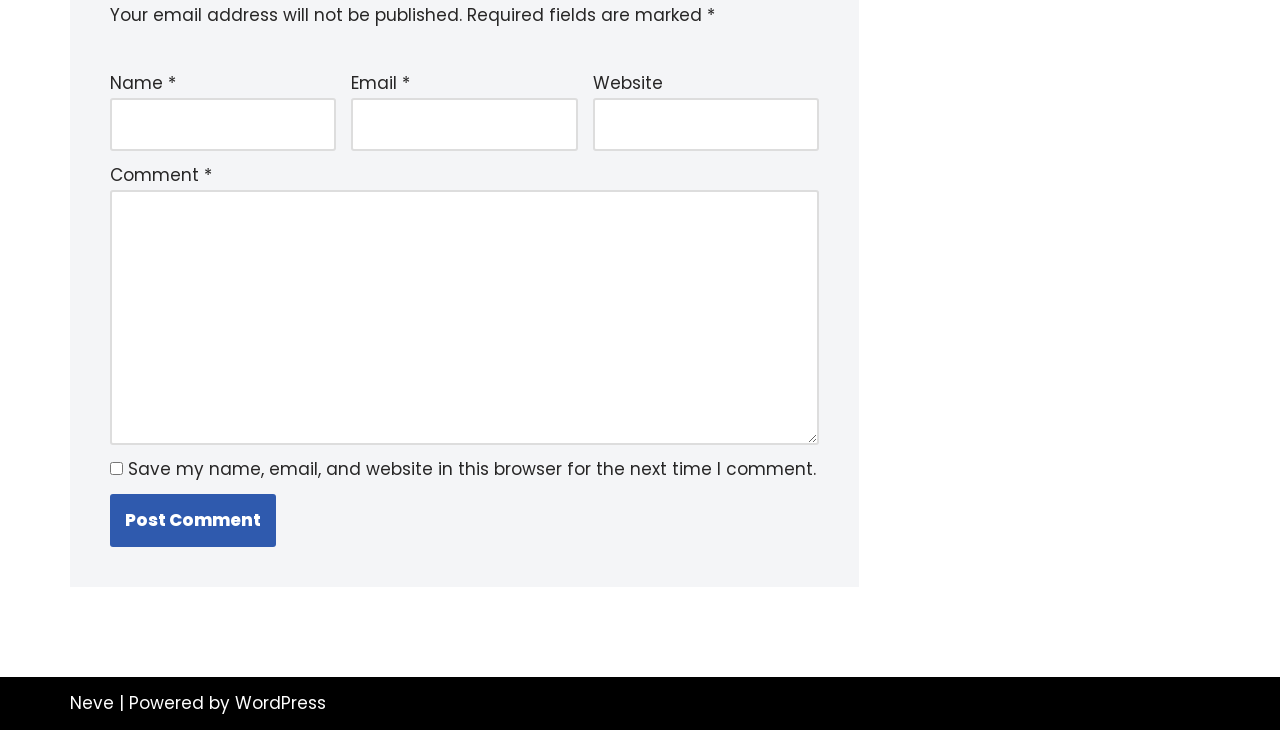What is the relationship between the 'Email' field and the 'email-notes' description?
Kindly offer a comprehensive and detailed response to the question.

The 'Email' textbox has a 'describedby' attribute referencing 'email-notes', indicating that the 'email-notes' description is associated with the 'Email' field, likely providing additional information or guidance for users.